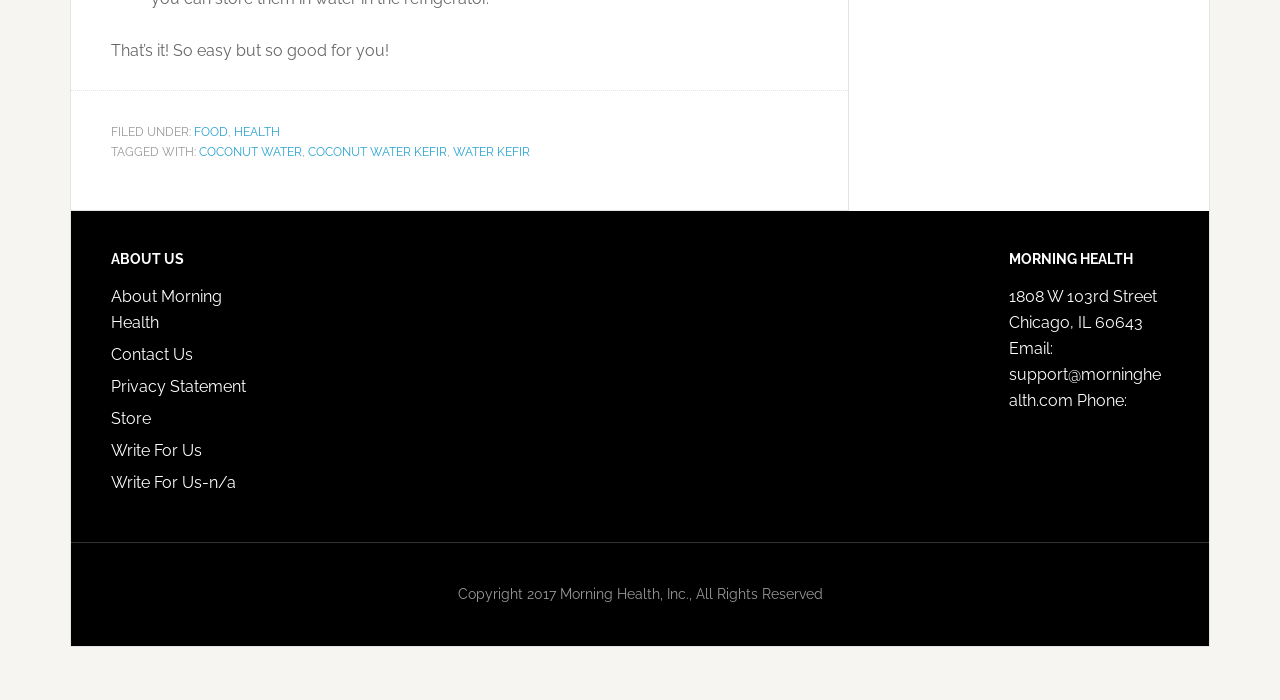Specify the bounding box coordinates of the element's region that should be clicked to achieve the following instruction: "contact us through email". The bounding box coordinates consist of four float numbers between 0 and 1, in the format [left, top, right, bottom].

[0.788, 0.522, 0.907, 0.586]